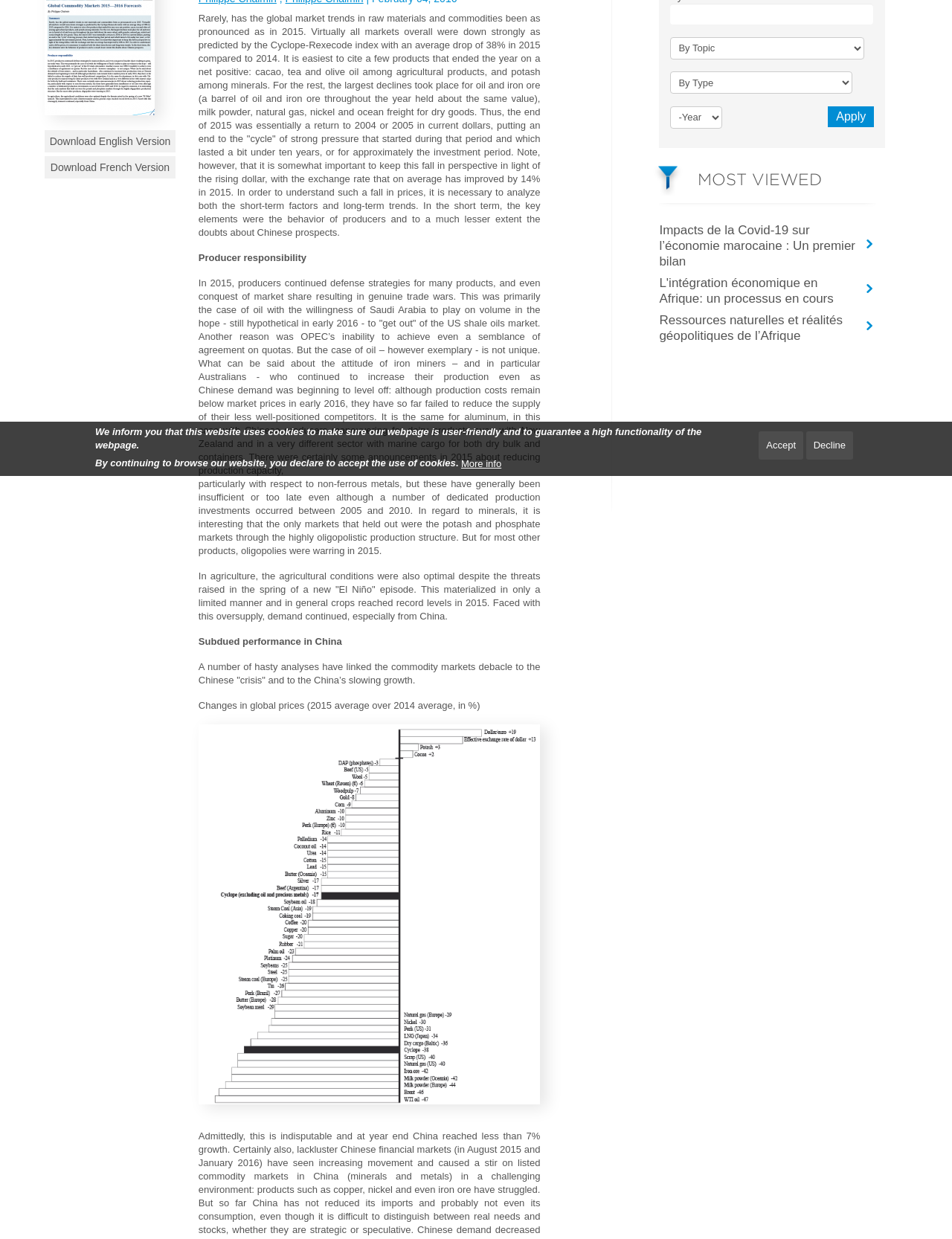Extract the bounding box coordinates for the HTML element that matches this description: "Download French Version". The coordinates should be four float numbers between 0 and 1, i.e., [left, top, right, bottom].

[0.051, 0.129, 0.18, 0.141]